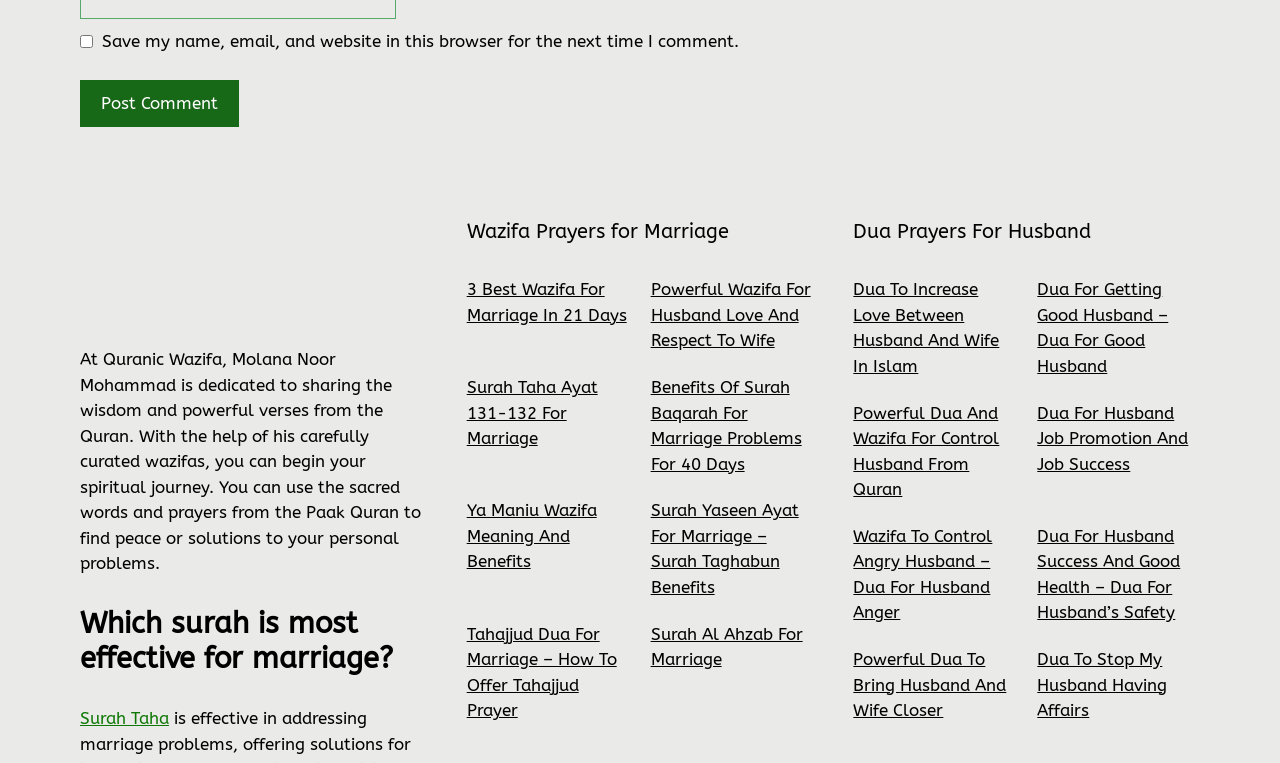What is the logo of Quranic Wazifa?
Kindly give a detailed and elaborate answer to the question.

The logo of Quranic Wazifa is an image with the text 'Quranic Wazifa logo' which is linked to the website's main page.